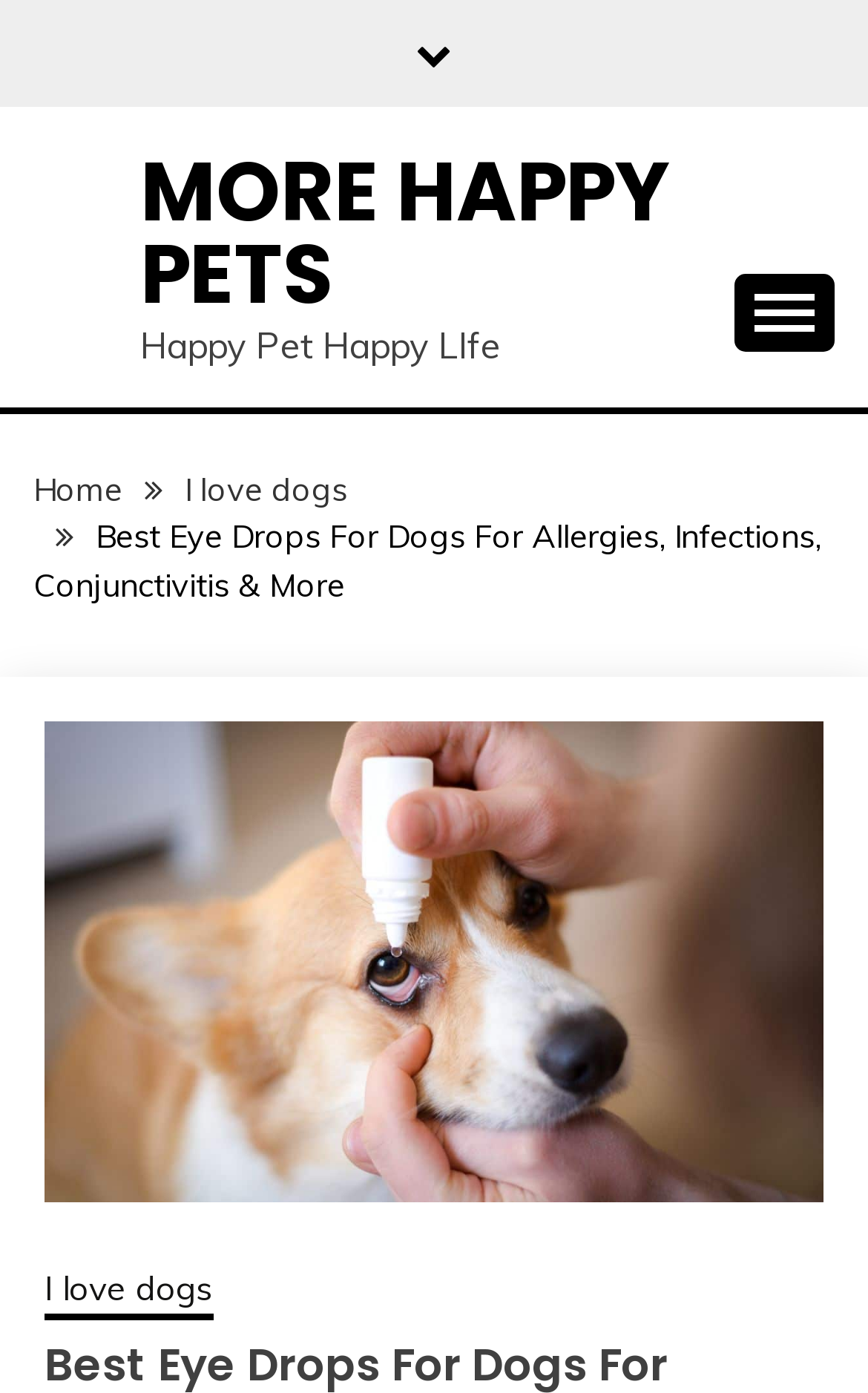What is the text above the navigation links?
Based on the screenshot, answer the question with a single word or phrase.

Happy Pet Happy Life